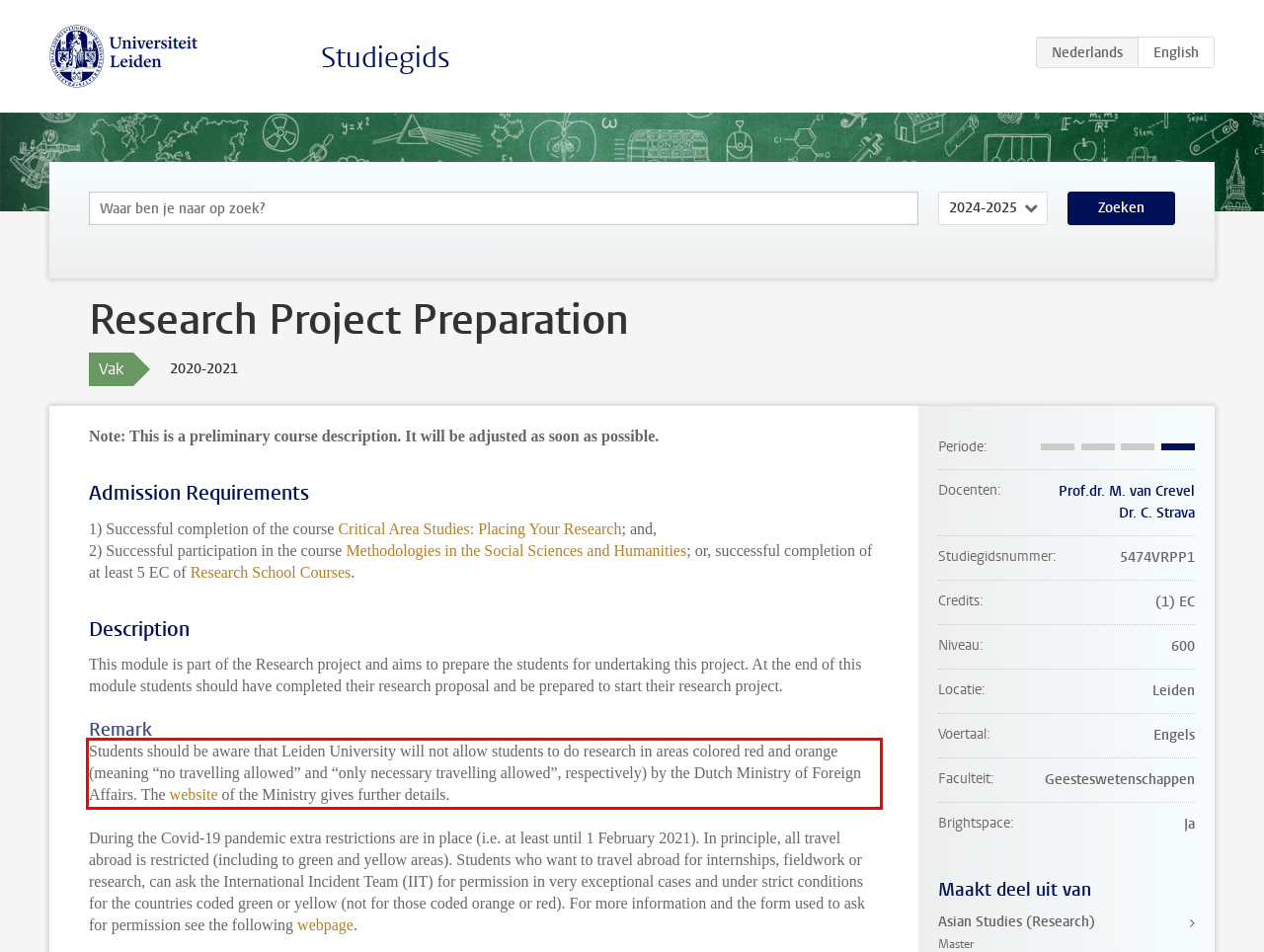With the given screenshot of a webpage, locate the red rectangle bounding box and extract the text content using OCR.

Students should be aware that Leiden University will not allow students to do research in areas colored red and orange (meaning “no travelling allowed” and “only necessary travelling allowed”, respectively) by the Dutch Ministry of Foreign Affairs. The website of the Ministry gives further details.